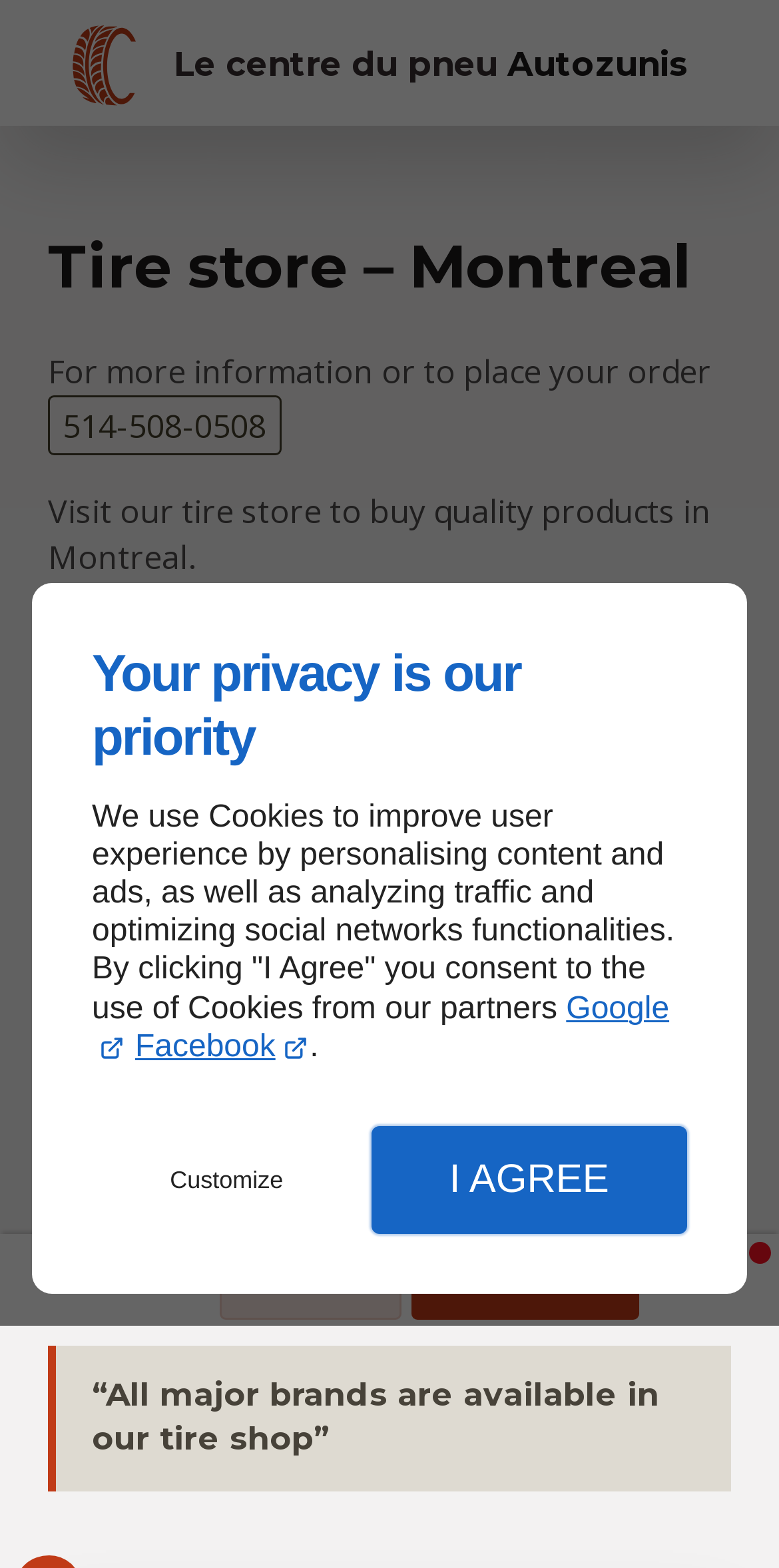Please determine the bounding box coordinates of the element's region to click for the following instruction: "Open navigation menu".

[0.009, 0.791, 0.271, 0.841]